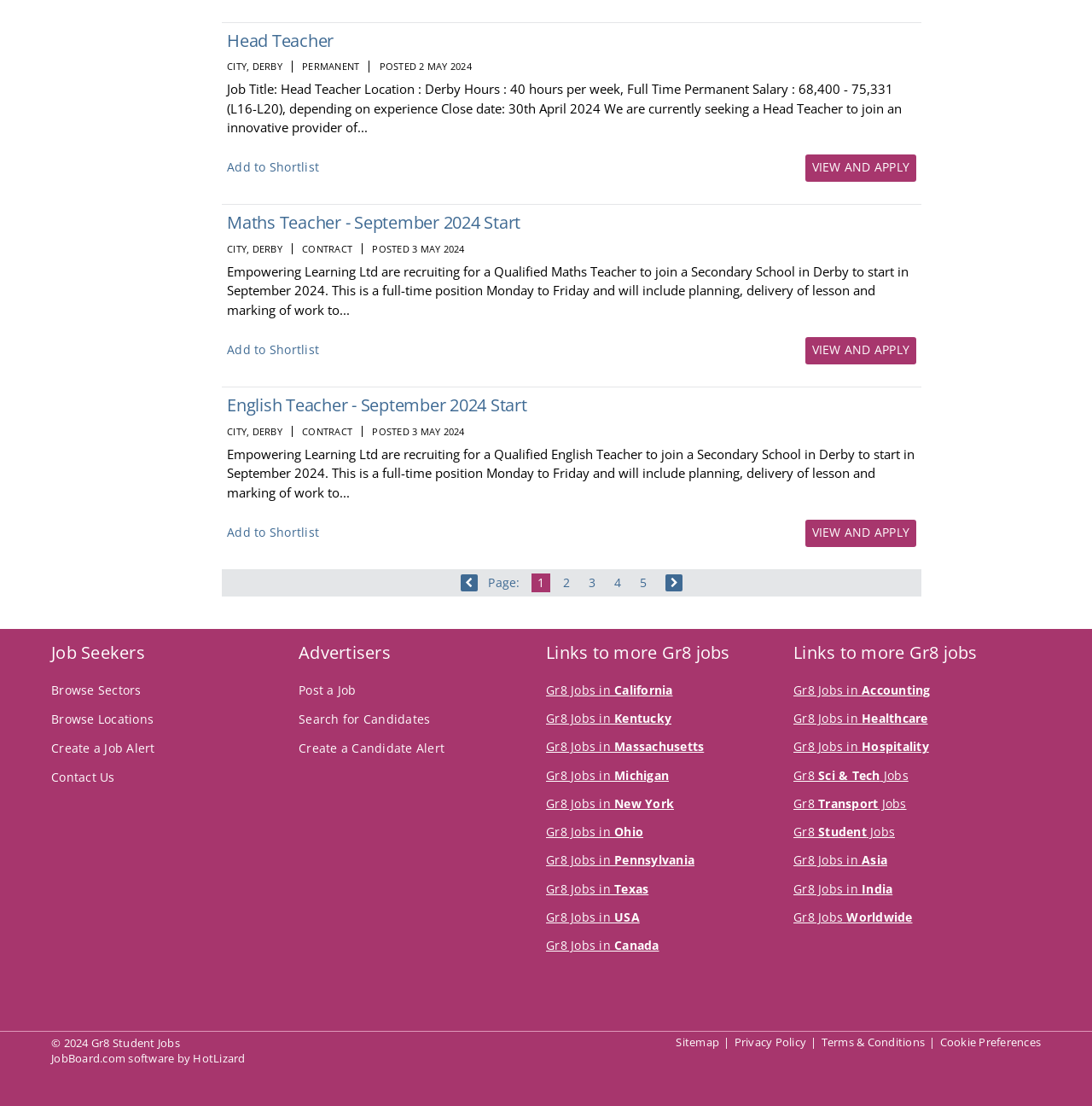What is the job title of the first job posting?
Please craft a detailed and exhaustive response to the question.

The first job posting is located at the top of the webpage, and its job title is 'Head Teacher' which is indicated by the heading element with the text 'Head Teacher'.